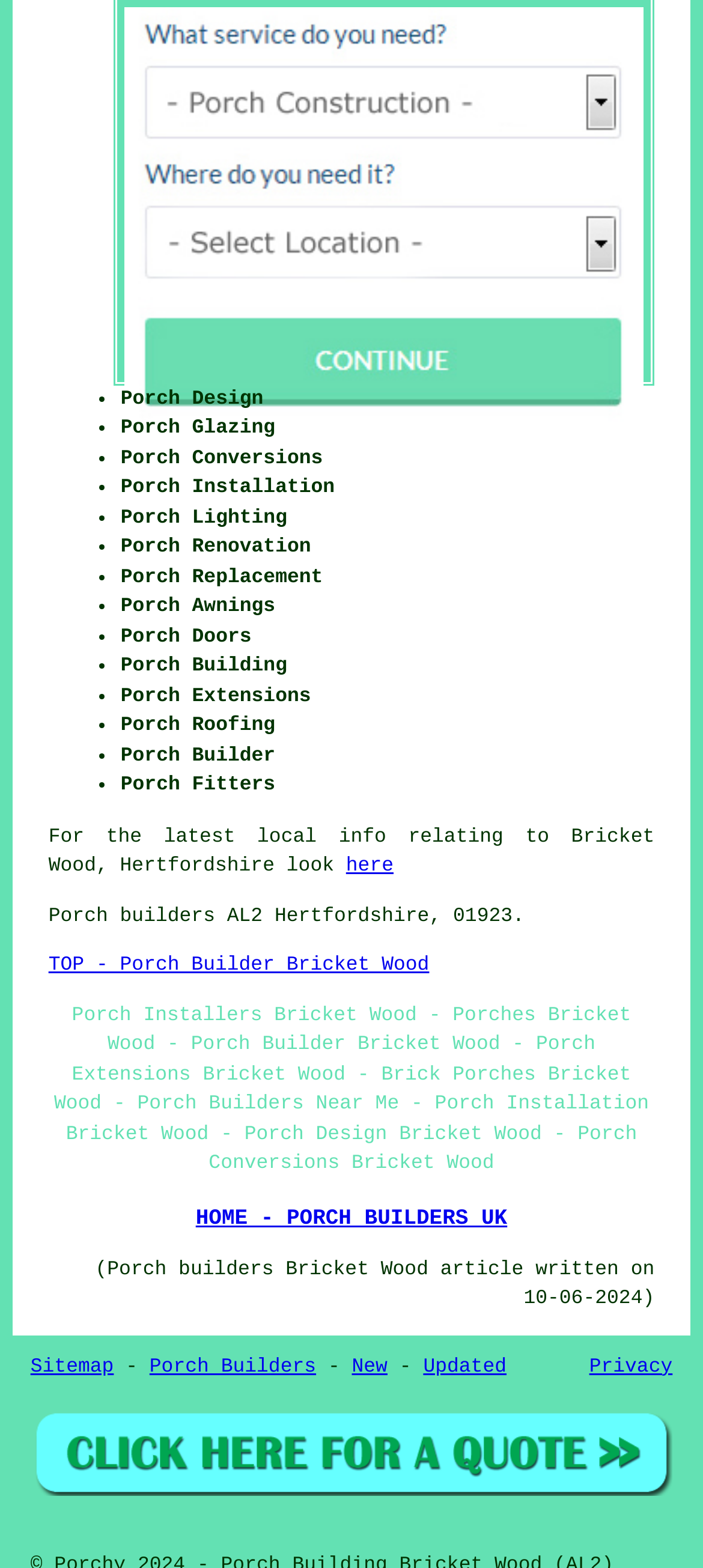Please study the image and answer the question comprehensively:
What type of professionals are mentioned on this webpage?

I found multiple mentions of 'porch builders' on the webpage, including in the text 'Porch builders AL2 Hertfordshire, 01923' and in the link 'Porch Builders'. This suggests that the webpage is related to porch builders and their services.